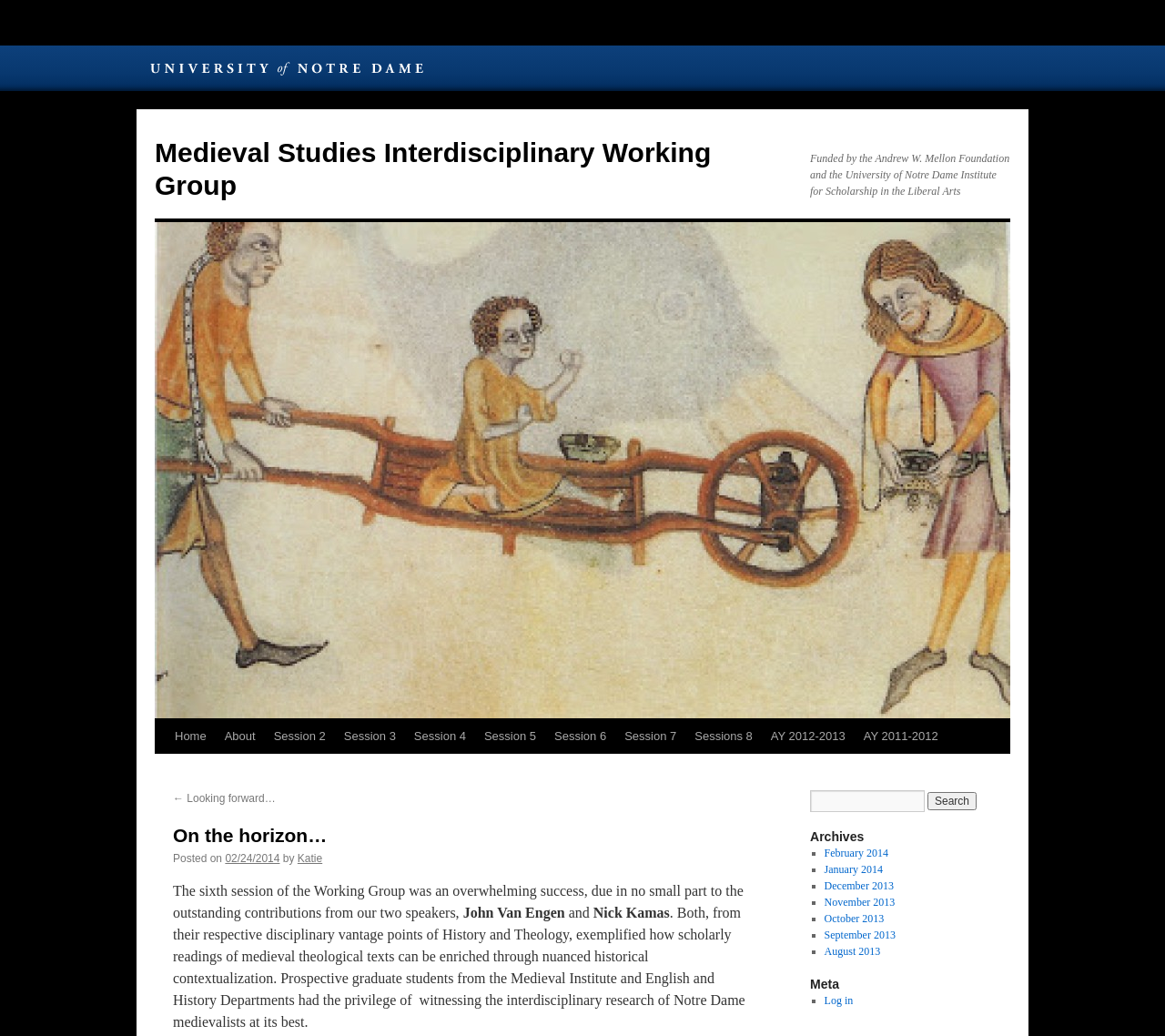What are the archives of the website organized by?
Please ensure your answer to the question is detailed and covers all necessary aspects.

I found the answer by looking at the list of links under the heading 'Archives' which are labeled with month names such as 'February 2014', 'January 2014', etc., indicating that the archives are organized by months.